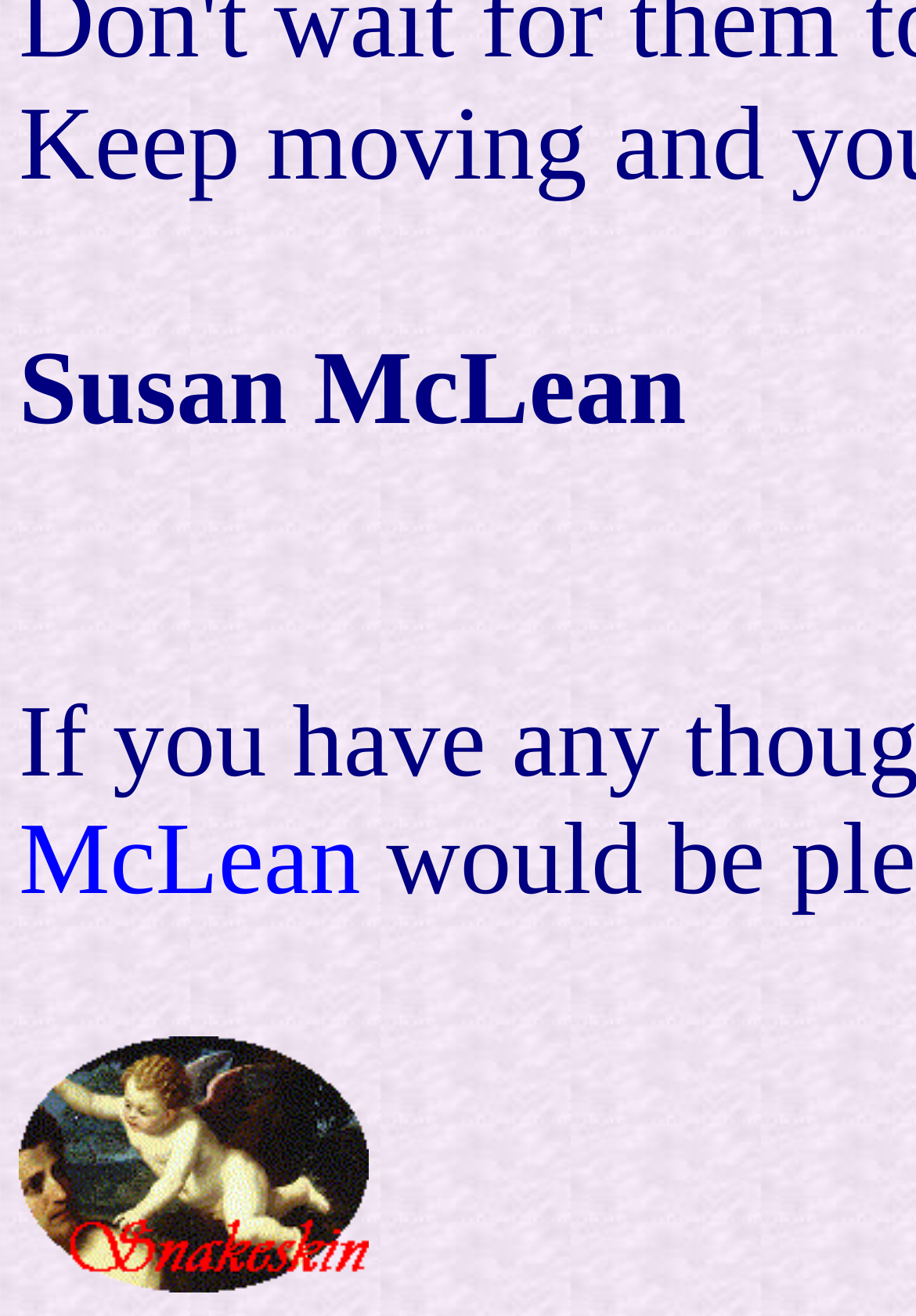Mark the bounding box of the element that matches the following description: "alt="logo"".

[0.021, 0.959, 0.403, 0.989]